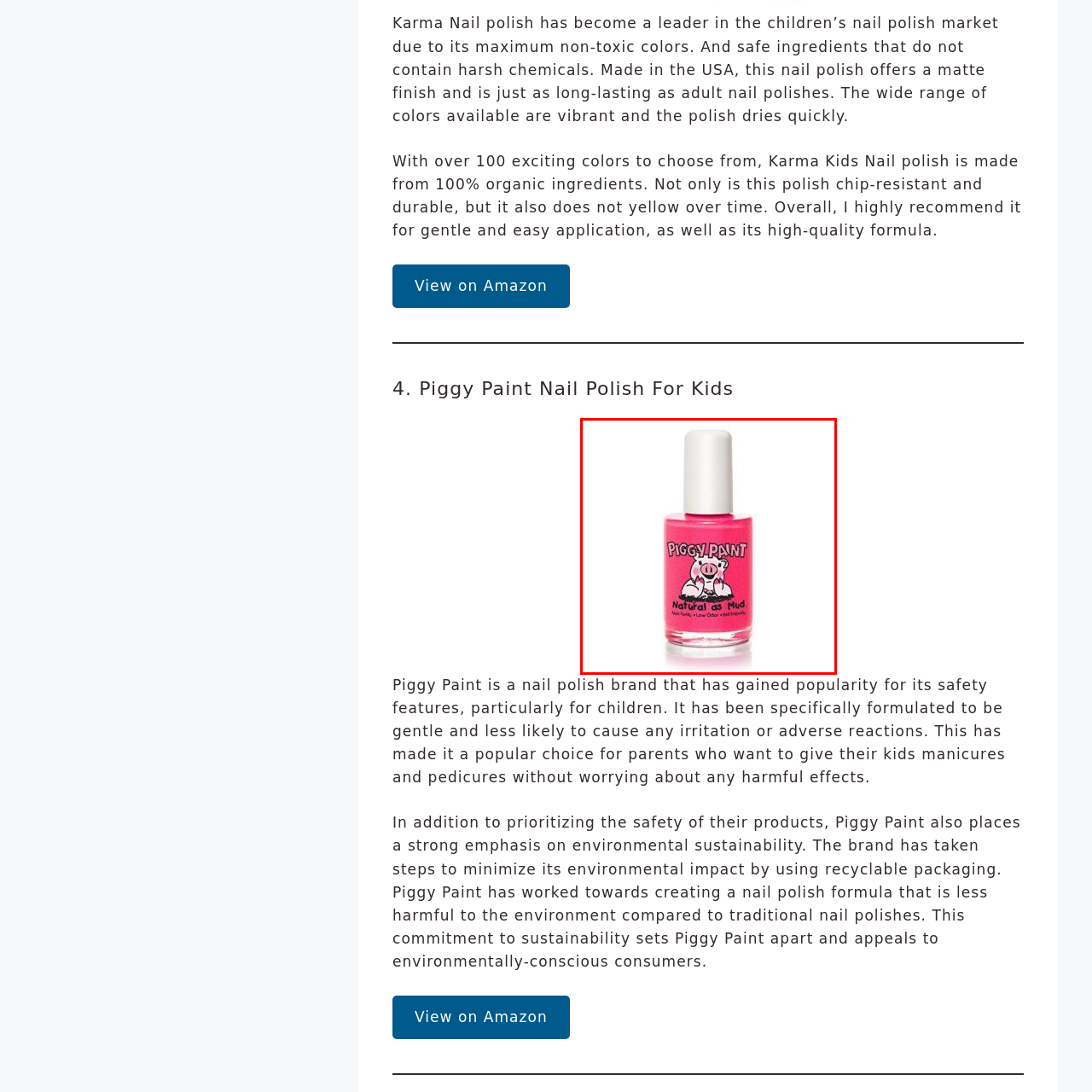Observe the content inside the red rectangle, What is the target audience of Piggy Paint? 
Give your answer in just one word or phrase.

Children